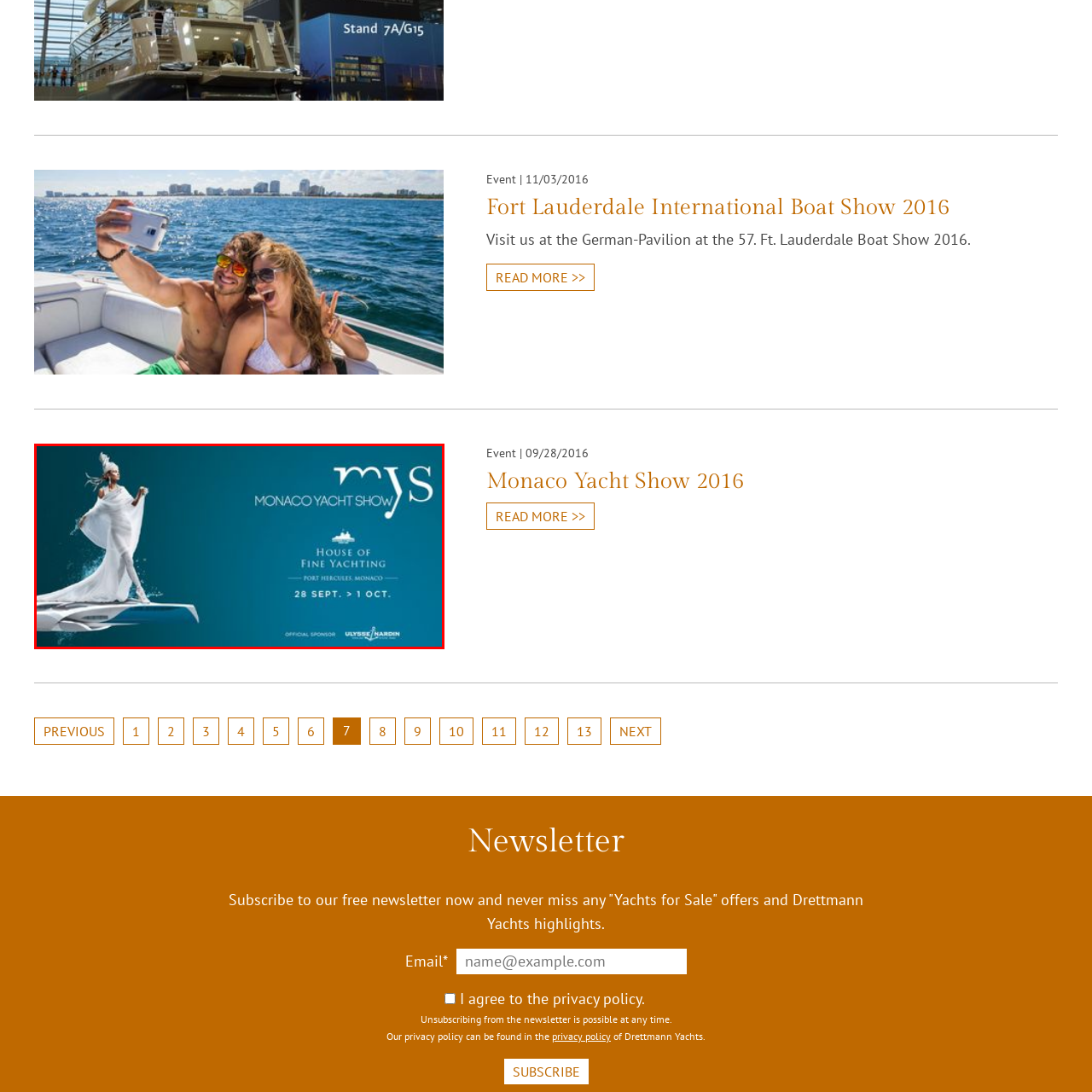Describe in detail the contents of the image highlighted within the red box.

The image promotes the Monaco Yacht Show, showcasing a stunning visual of a model dressed in an elegant white gown, posing gracefully. The backdrop features the event's branding, with "Monaco Yacht Show" prominently displayed alongside the dates, "28 SEPT. > 1 OCT." Below, the "House of Fine Yachting" emblem signifies the venue's importance at Port Hercules, Monaco. Additionally, the official sponsor, Ulysse Nardin, is featured, highlighting the luxury and prestige associated with this premier yachting event. This captivating image not only invites attendees but also encapsulates the grandeur and sophistication of the yacht show.